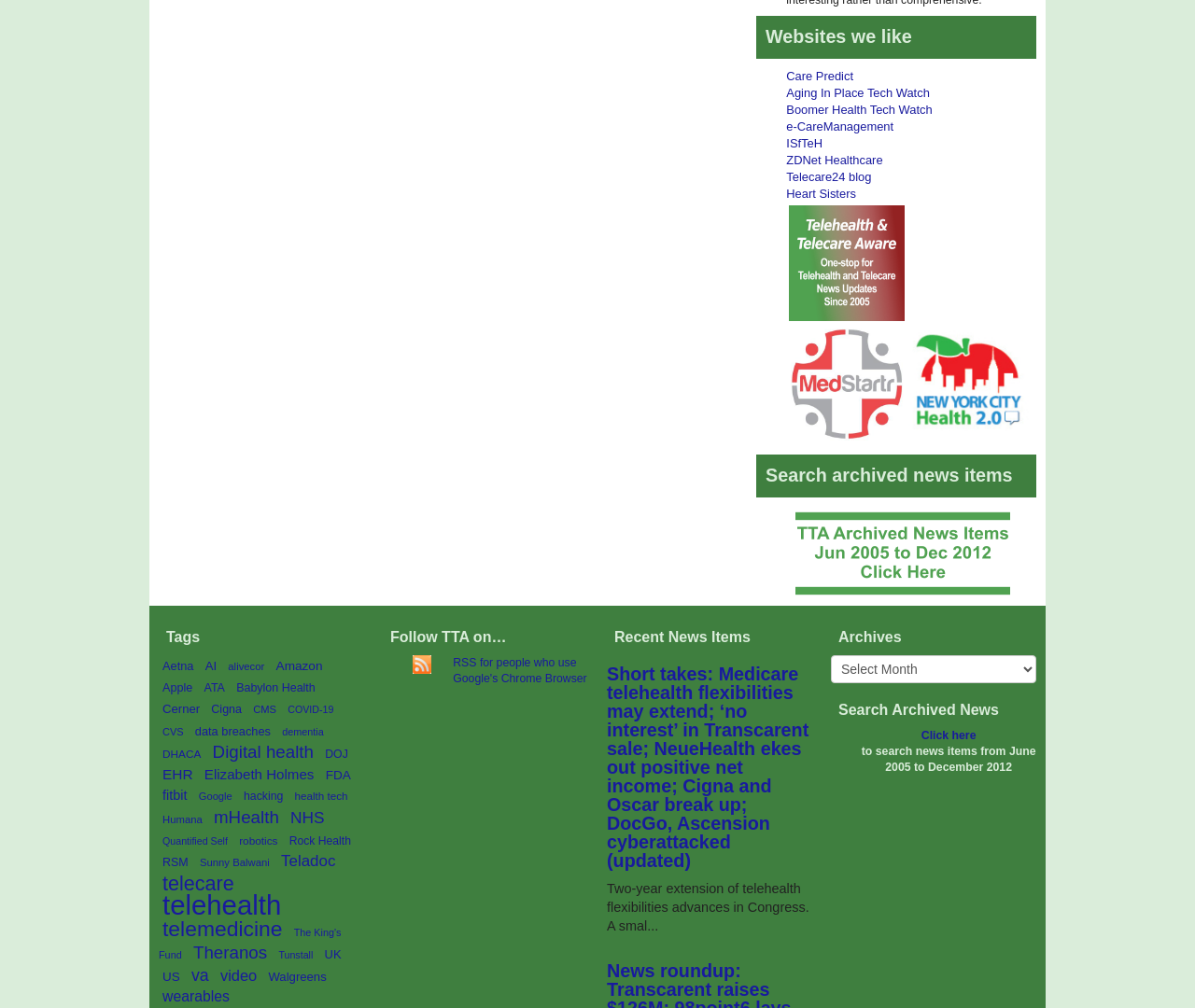Given the element description: "Boomer Health Tech Watch", predict the bounding box coordinates of the UI element it refers to, using four float numbers between 0 and 1, i.e., [left, top, right, bottom].

[0.658, 0.076, 0.78, 0.09]